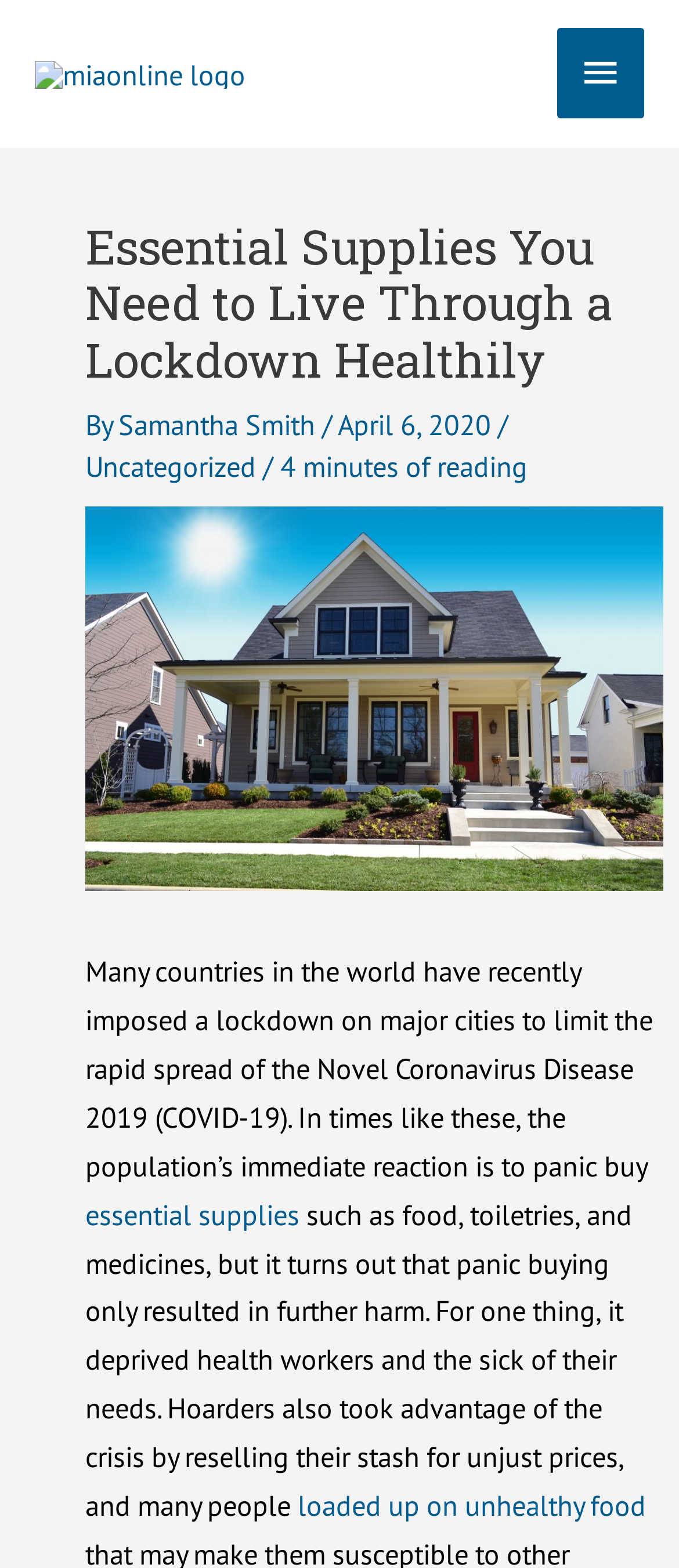Calculate the bounding box coordinates for the UI element based on the following description: "Home". Ensure the coordinates are four float numbers between 0 and 1, i.e., [left, top, right, bottom].

None